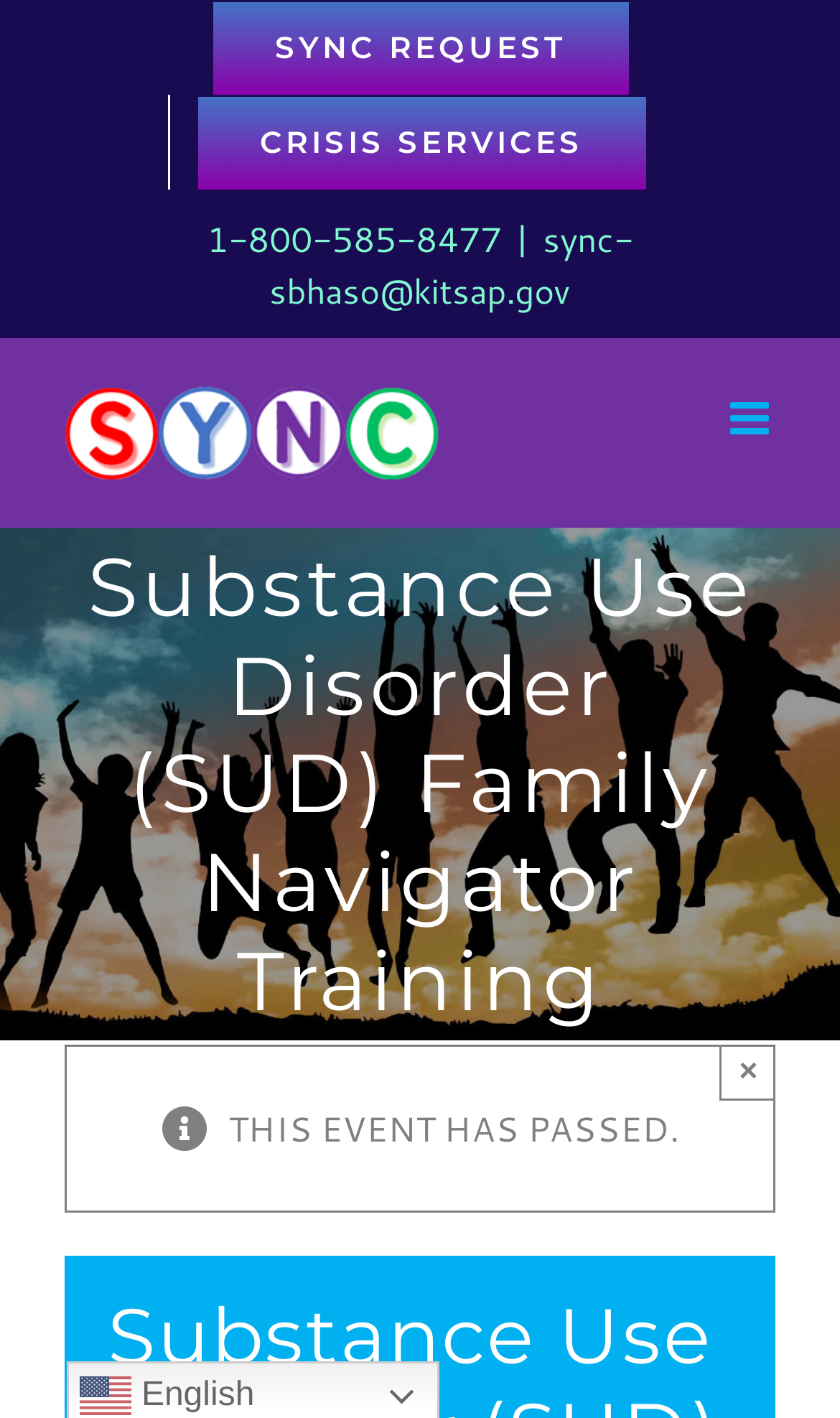Please answer the following question using a single word or phrase: 
What is the phone number for crisis services?

1-800-585-8477